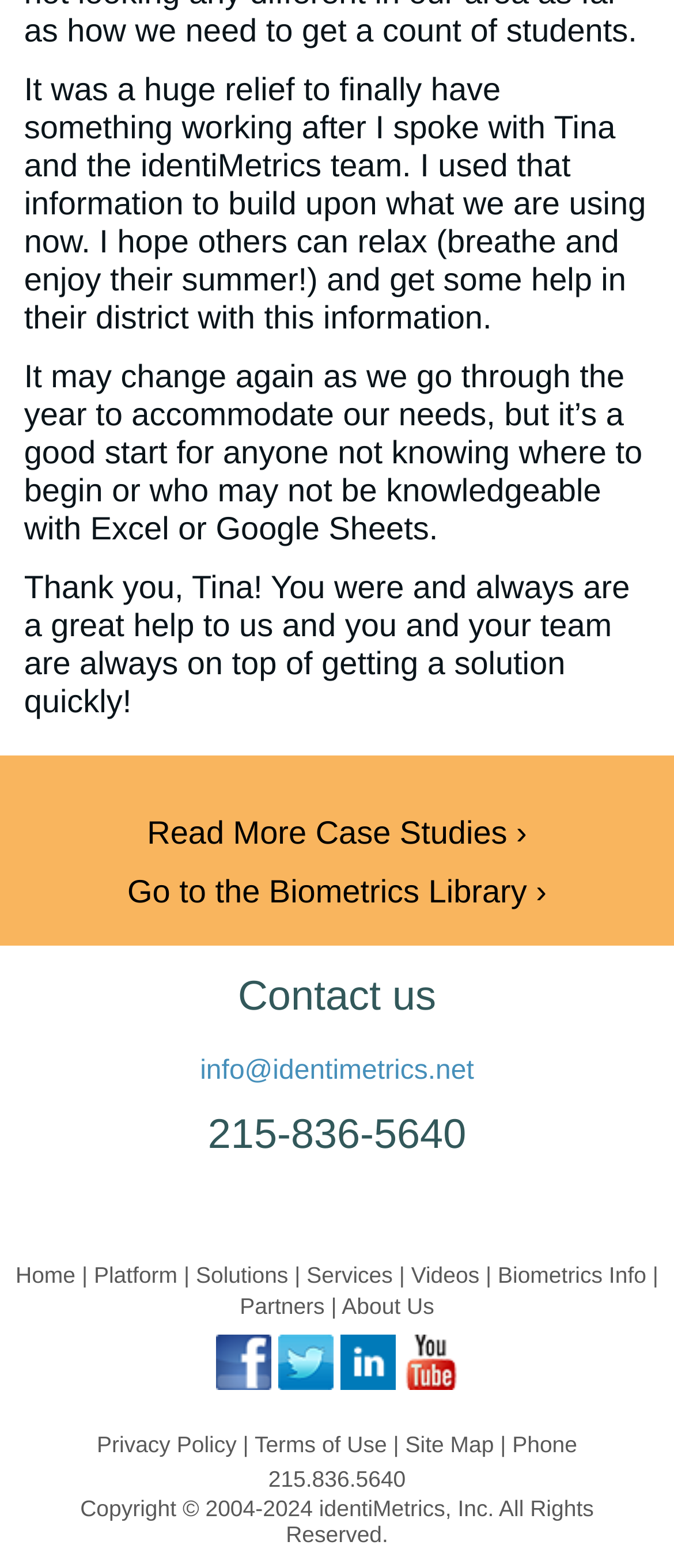Determine the bounding box for the UI element described here: "Biometrics Info".

[0.738, 0.805, 0.959, 0.821]